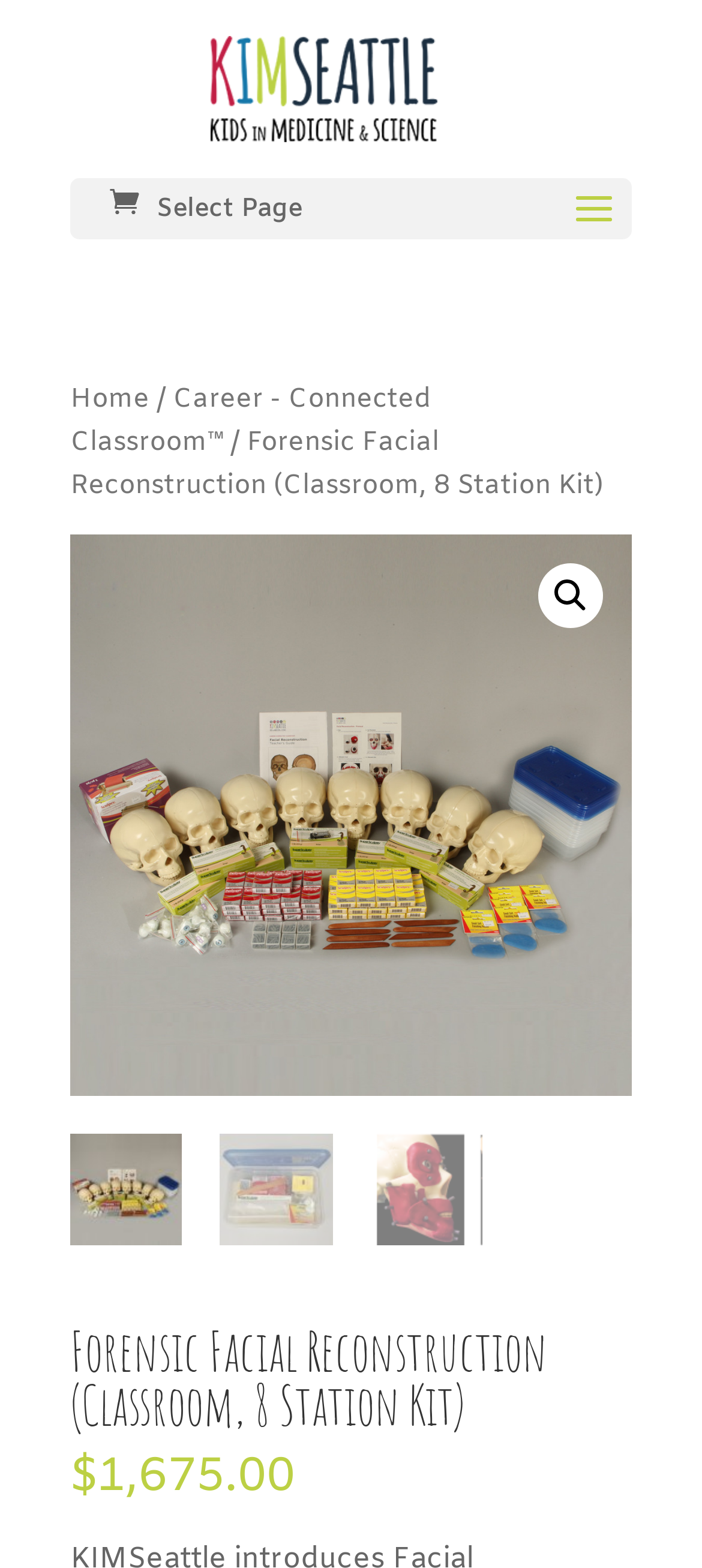Find and provide the bounding box coordinates for the UI element described here: "Career - Connected Classroom™". The coordinates should be given as four float numbers between 0 and 1: [left, top, right, bottom].

[0.1, 0.243, 0.613, 0.294]